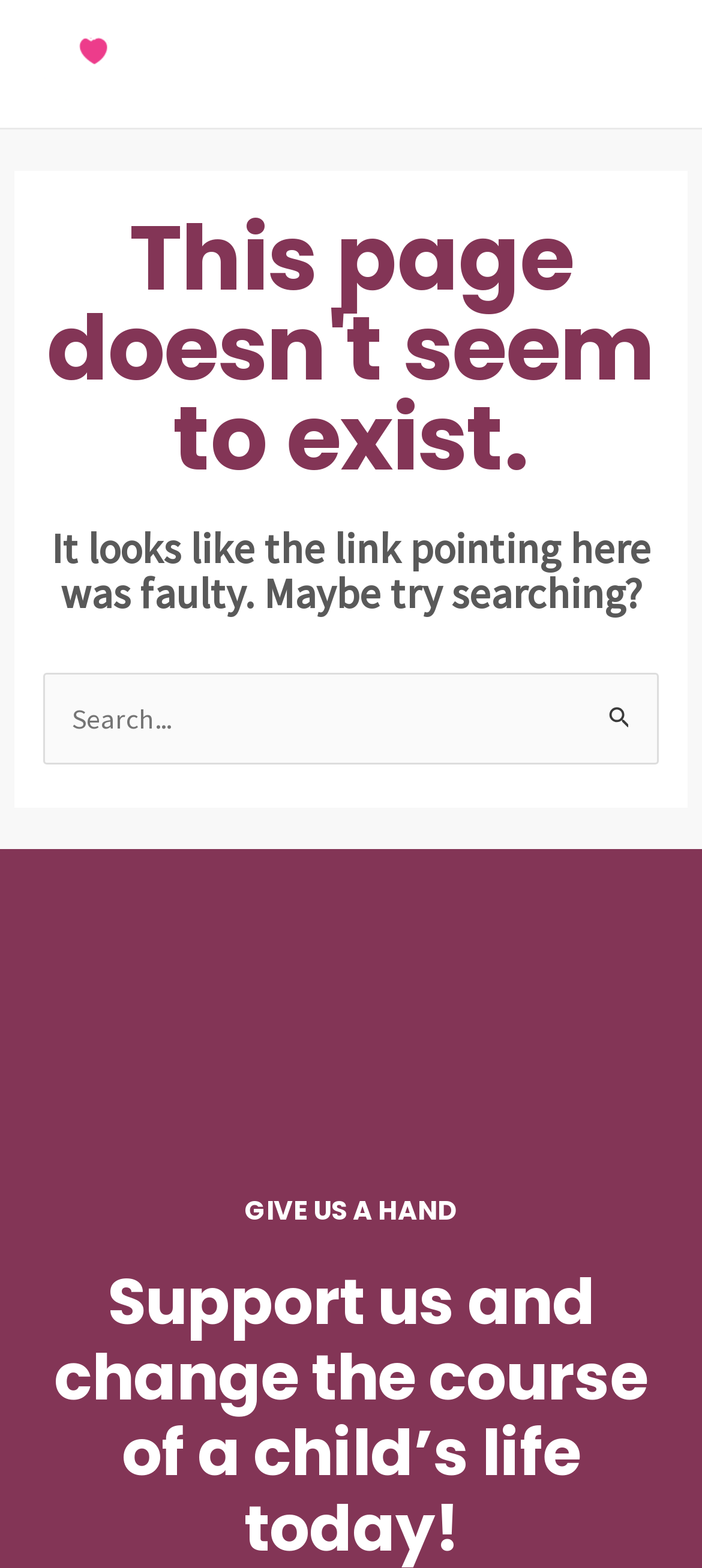Identify the bounding box for the element characterized by the following description: "parent_node: Search for: value="Search"".

[0.823, 0.429, 0.939, 0.473]